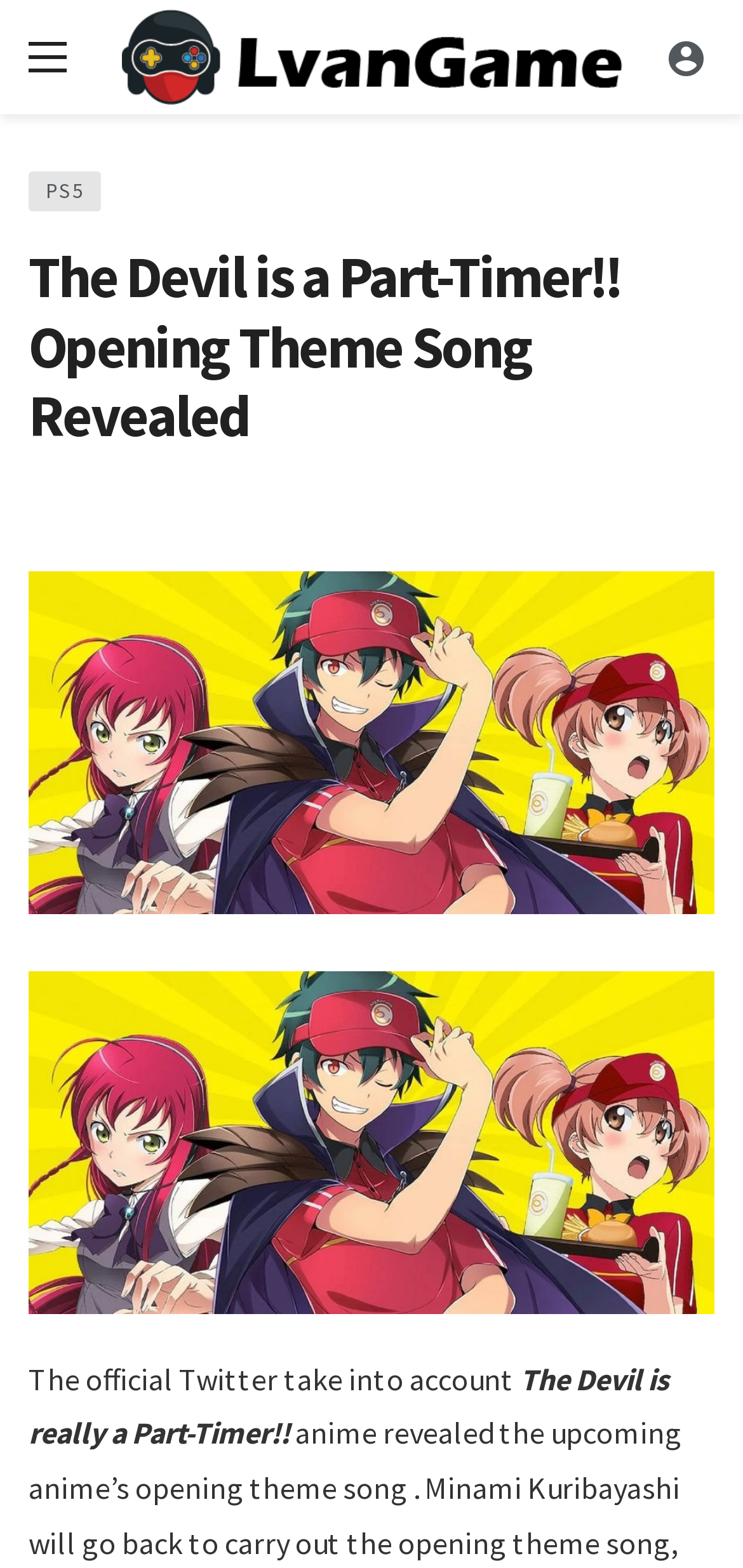What is the purpose of the official Twitter account?
Refer to the image and offer an in-depth and detailed answer to the question.

The webpage contains a StaticText element with the text 'The official Twitter take into account', implying that the official Twitter account is used to take into account something, possibly feedback or opinions.